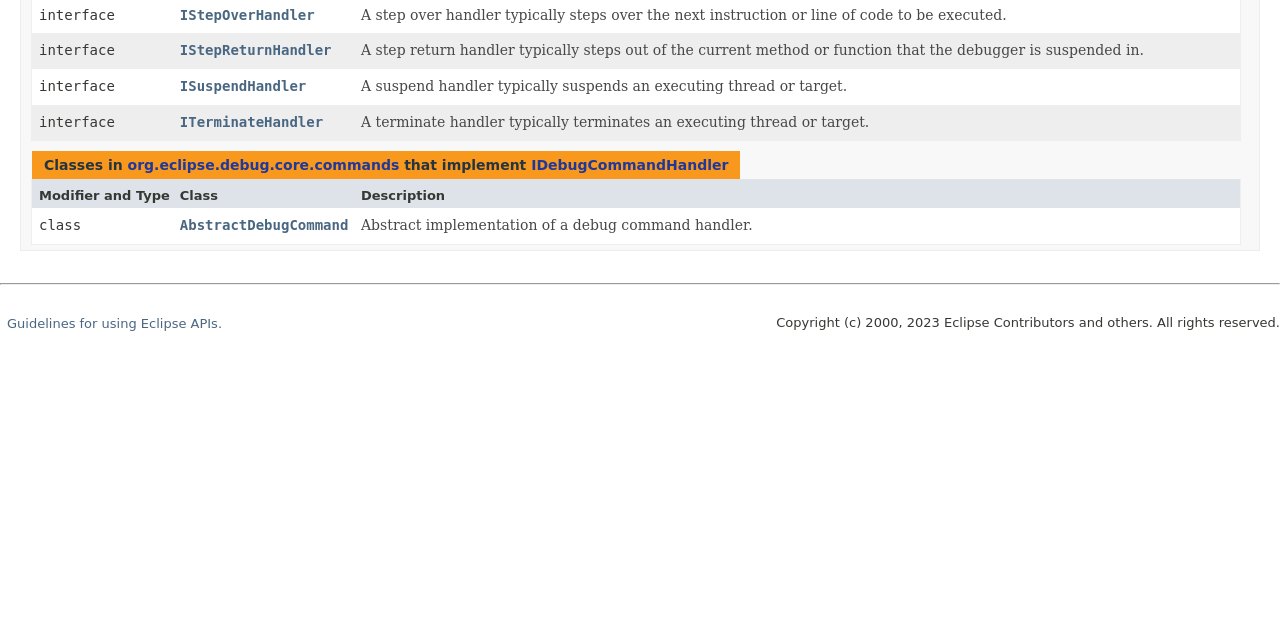Please specify the bounding box coordinates in the format (top-left x, top-left y, bottom-right x, bottom-right y), with values ranging from 0 to 1. Identify the bounding box for the UI component described as follows: Guidelines for using Eclipse APIs.

[0.005, 0.494, 0.173, 0.517]